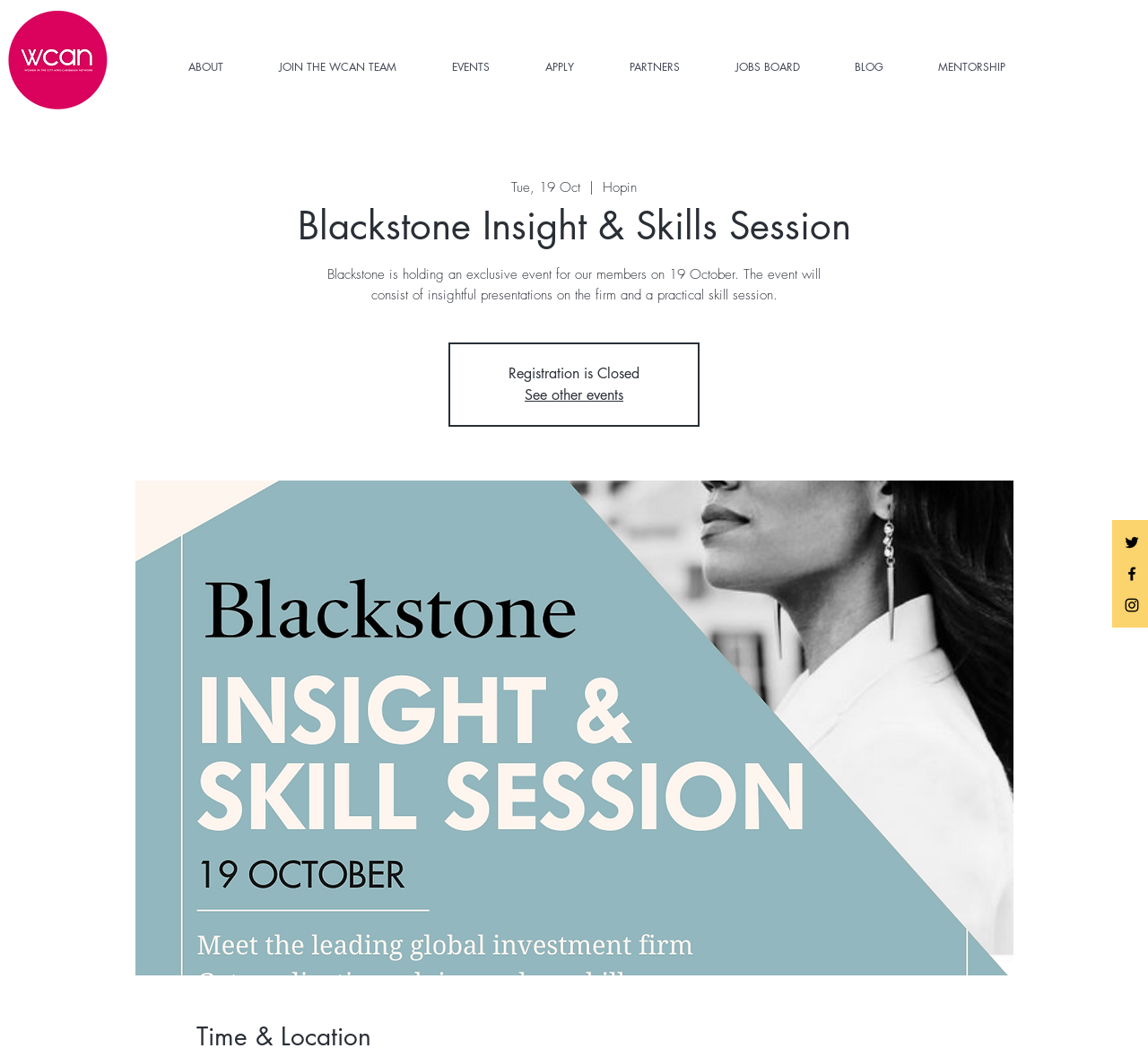Determine the bounding box coordinates for the area that needs to be clicked to fulfill this task: "View the EVENTS page". The coordinates must be given as four float numbers between 0 and 1, i.e., [left, top, right, bottom].

[0.37, 0.042, 0.451, 0.085]